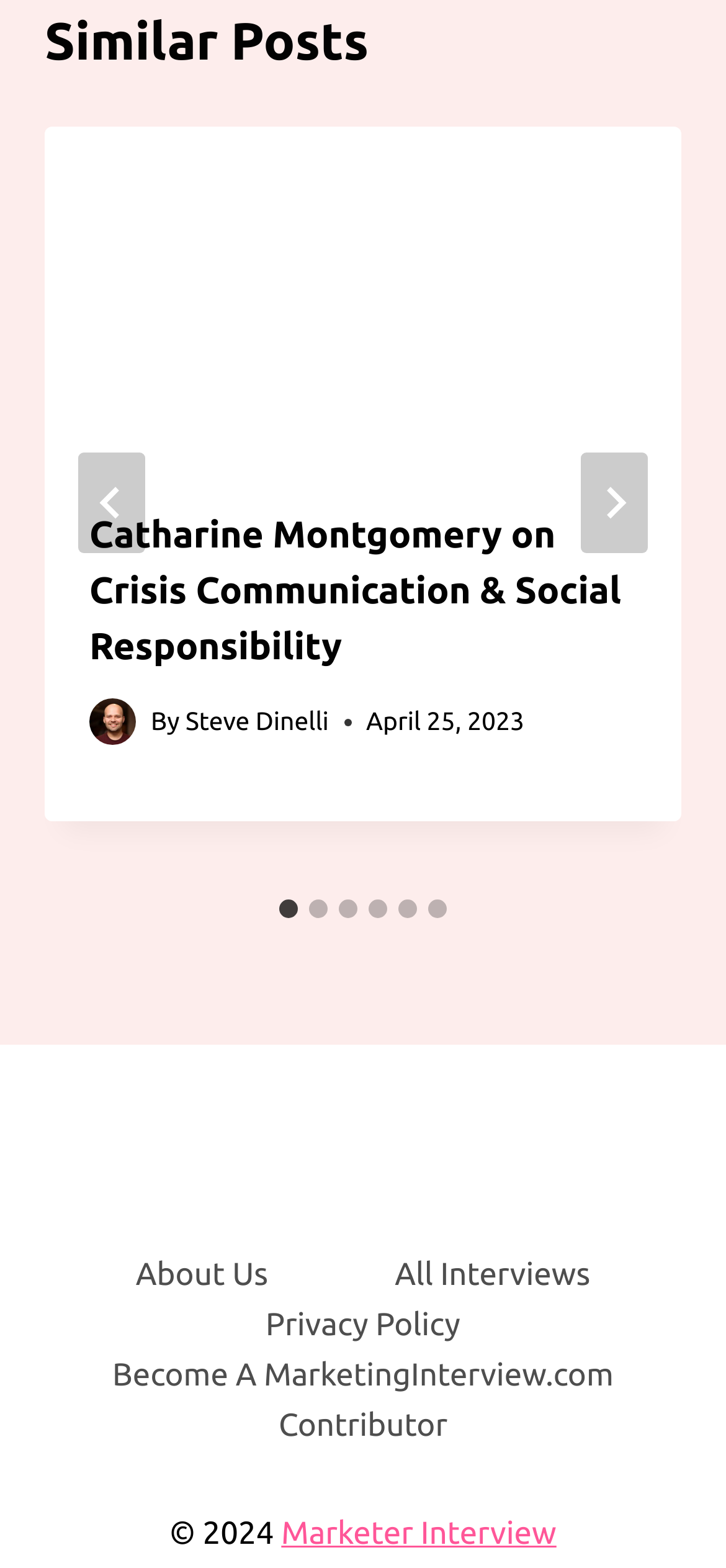Identify the bounding box coordinates of the clickable region to carry out the given instruction: "Read the What’s New In The Action RPG: Mass Effect 2 article".

None